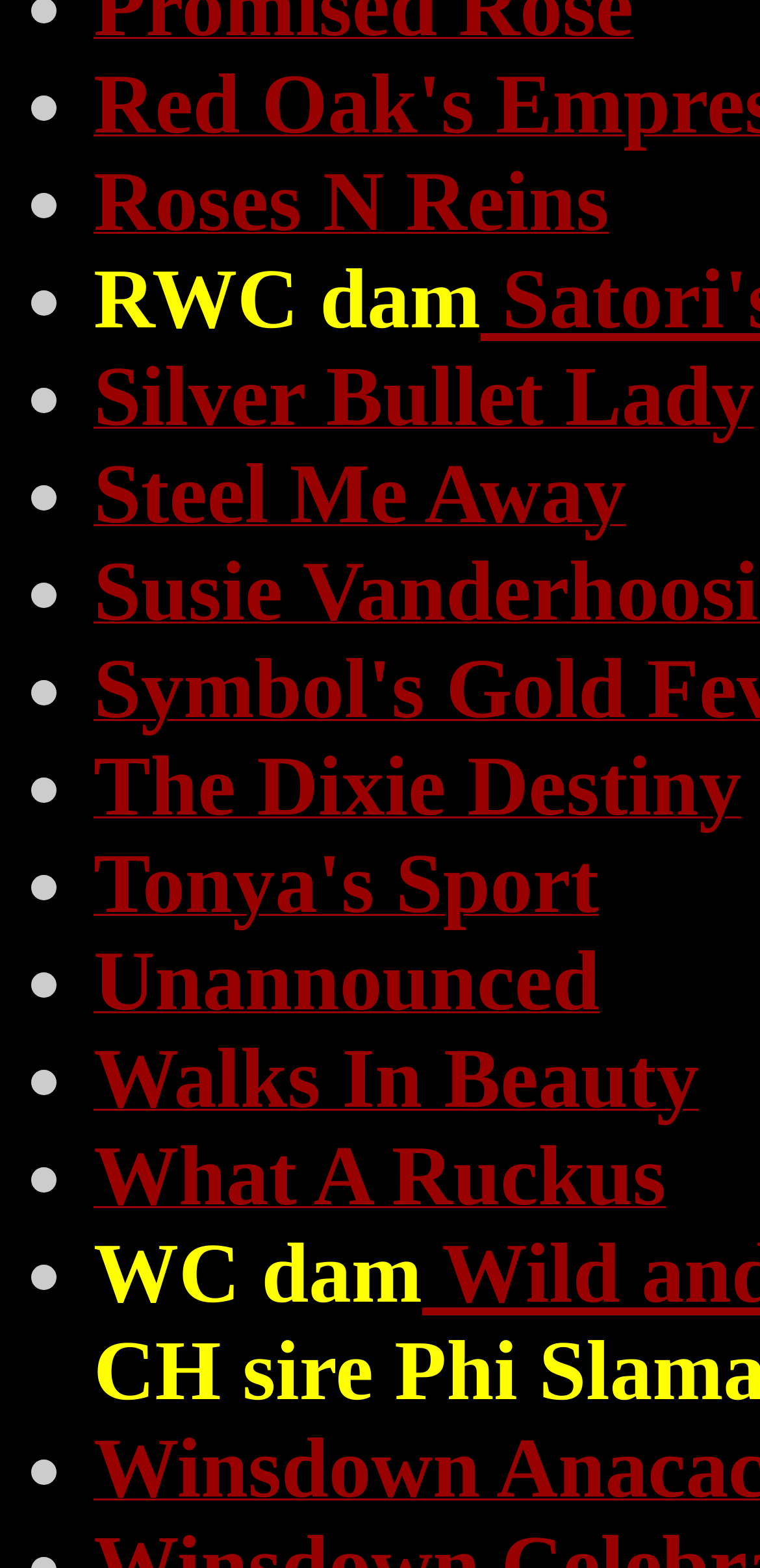Bounding box coordinates are given in the format (top-left x, top-left y, bottom-right x, bottom-right y). All values should be floating point numbers between 0 and 1. Provide the bounding box coordinate for the UI element described as: Unannounced

[0.123, 0.628, 0.789, 0.649]